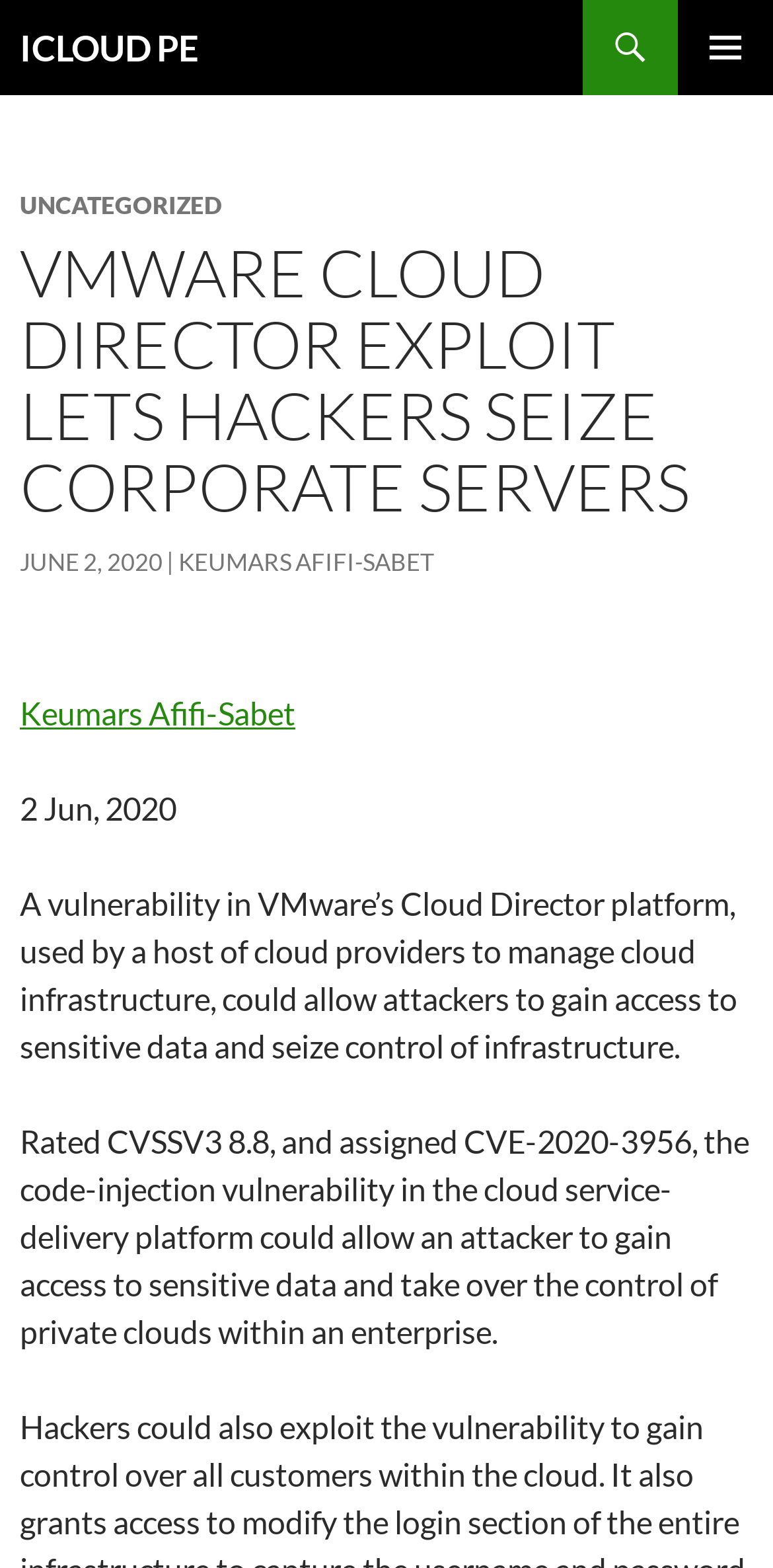Locate the bounding box coordinates of the UI element described by: "June 2, 2020". Provide the coordinates as four float numbers between 0 and 1, formatted as [left, top, right, bottom].

[0.026, 0.349, 0.21, 0.368]